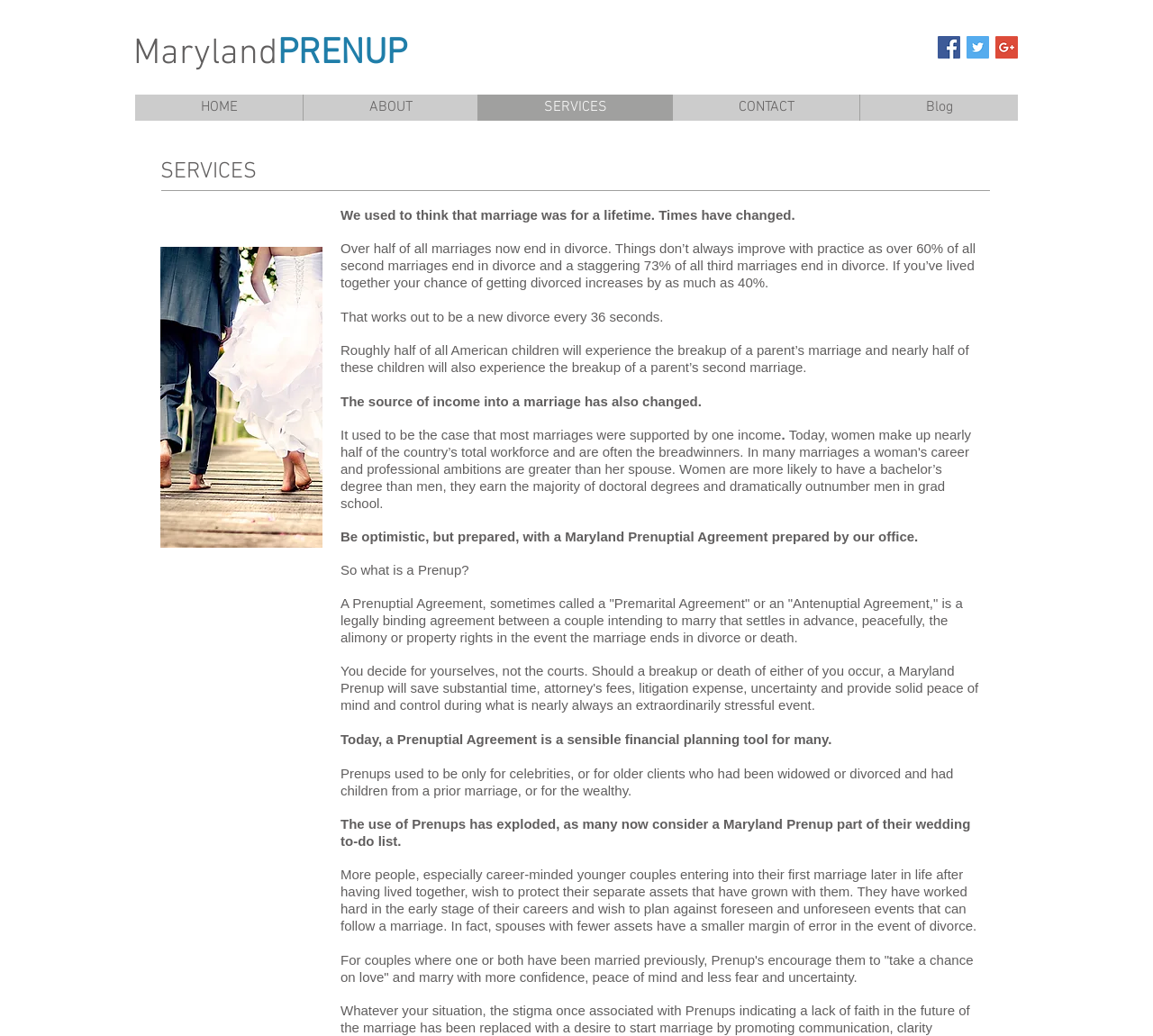Write an exhaustive caption that covers the webpage's main aspects.

This webpage is about Maryland Prenup Agreements, providing information on what they are, how to create one, and their importance in modern marriages. At the top of the page, there is a heading "MarylandPRENUP" with a link to the same title. Below this, there is a social bar with links to Facebook, Twitter, and Google+ social icons, each accompanied by an image.

On the left side of the page, there is a navigation menu with links to "HOME", "ABOUT", "SERVICES", "CONTACT", and "Blog". Below this menu, there is a heading "SERVICES" and a generic element with an image and text stating that having a Maryland Prenup Agreement has never been more important.

The main content of the page is divided into several sections. The first section discusses the importance of Prenup Agreements, citing statistics on divorce rates and the changing nature of marriage. The text is accompanied by several images and icons.

The following sections explain what a Prenuptial Agreement is, its purpose, and its benefits. The text is written in a formal tone and provides detailed information on the topic. There are no images in these sections, but there are several paragraphs of text that provide a comprehensive overview of Maryland Prenup Agreements.

Throughout the page, the text is well-organized and easy to follow, with clear headings and concise paragraphs. The use of images and icons adds visual appeal to the page, making it more engaging for readers. Overall, the webpage provides a wealth of information on Maryland Prenup Agreements, making it a valuable resource for those interested in the topic.